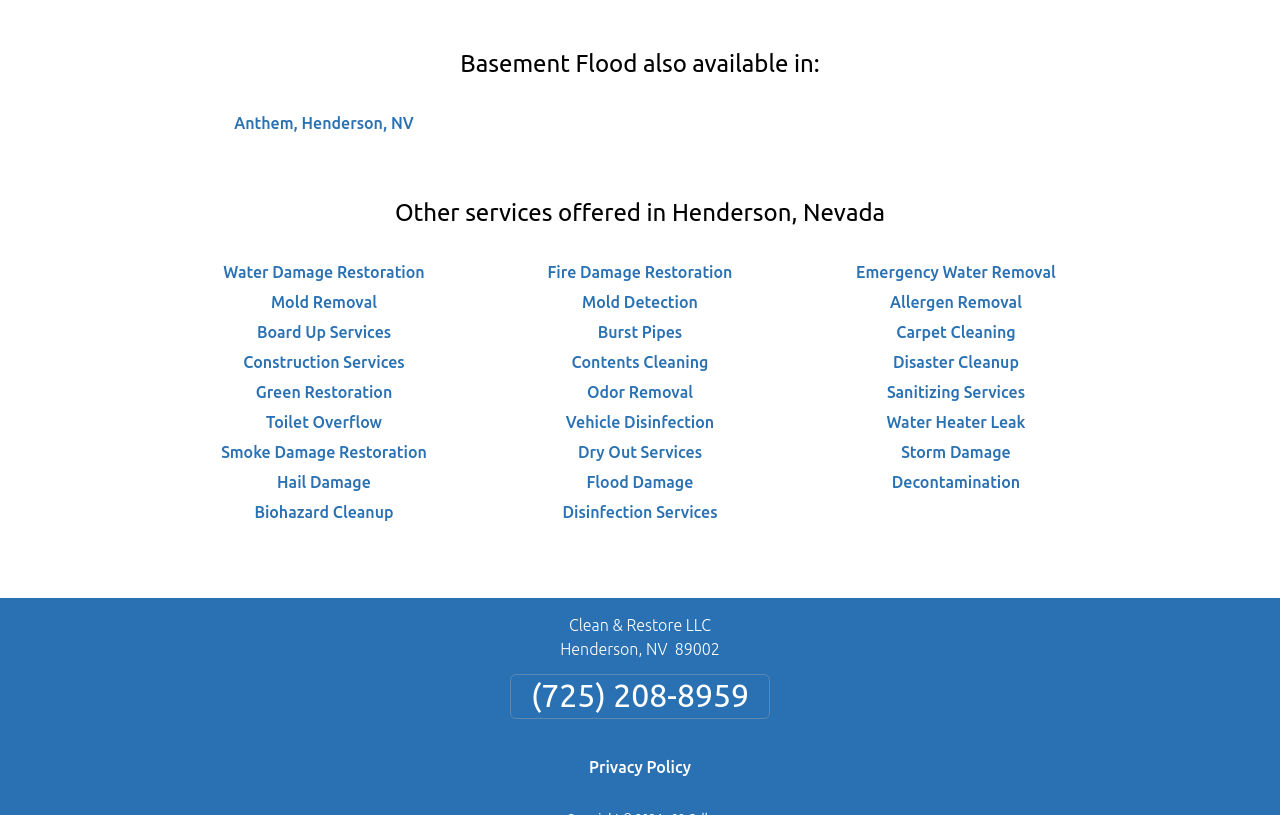Locate the bounding box coordinates of the clickable area to execute the instruction: "Read about Disaster Cleanup". Provide the coordinates as four float numbers between 0 and 1, represented as [left, top, right, bottom].

[0.698, 0.433, 0.796, 0.455]